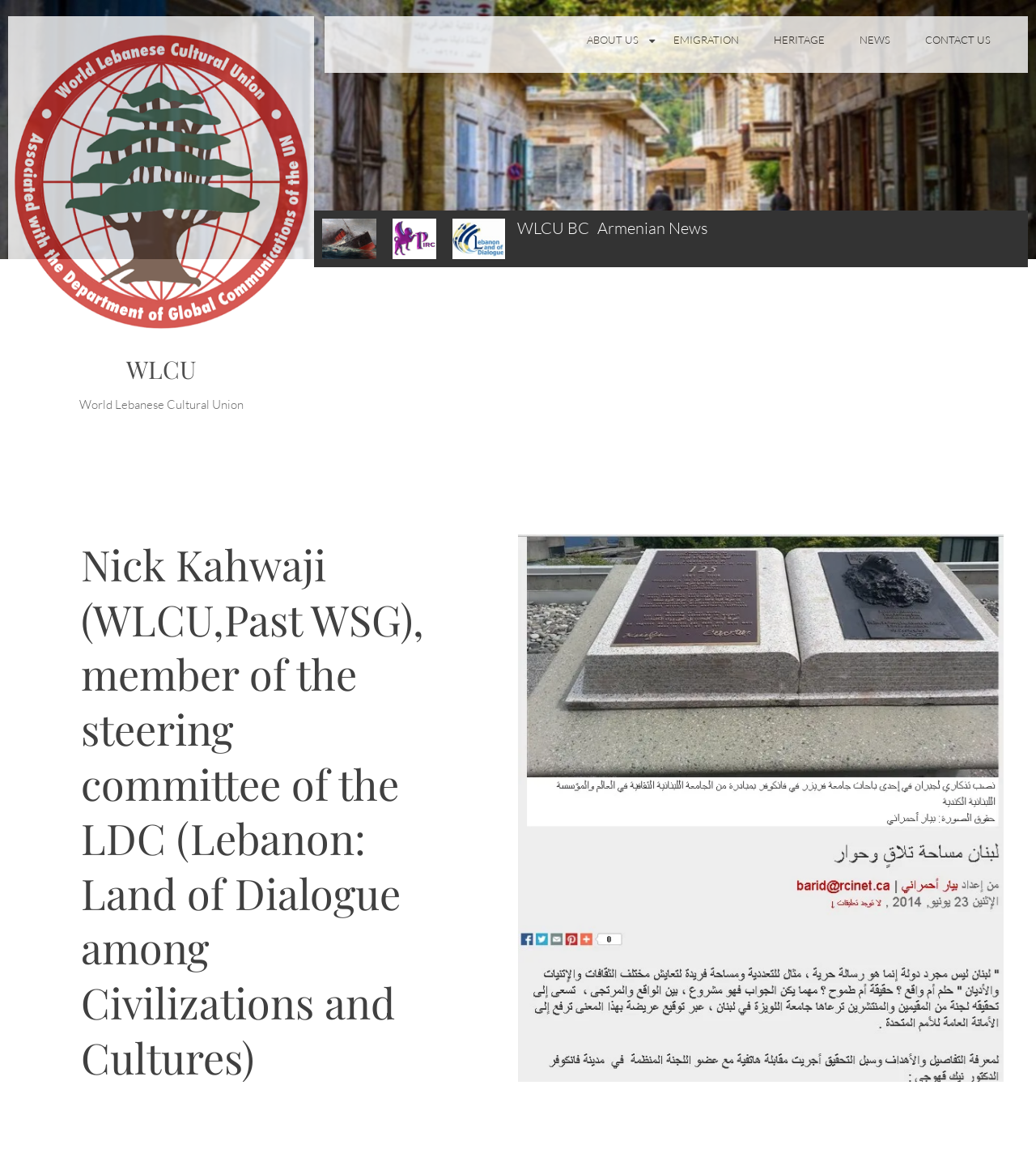Predict the bounding box of the UI element that fits this description: "Education (2) Apply Education filter".

None